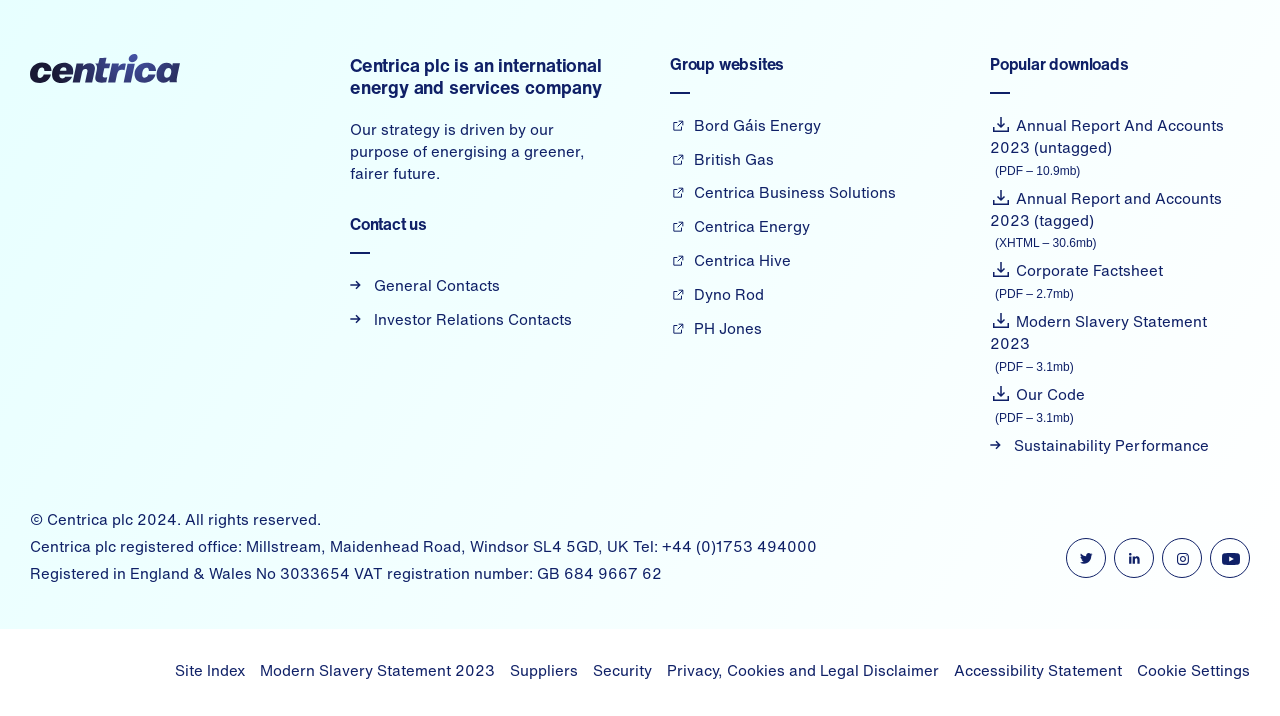Kindly respond to the following question with a single word or a brief phrase: 
What is the company's purpose?

Energising a greener, fairer future